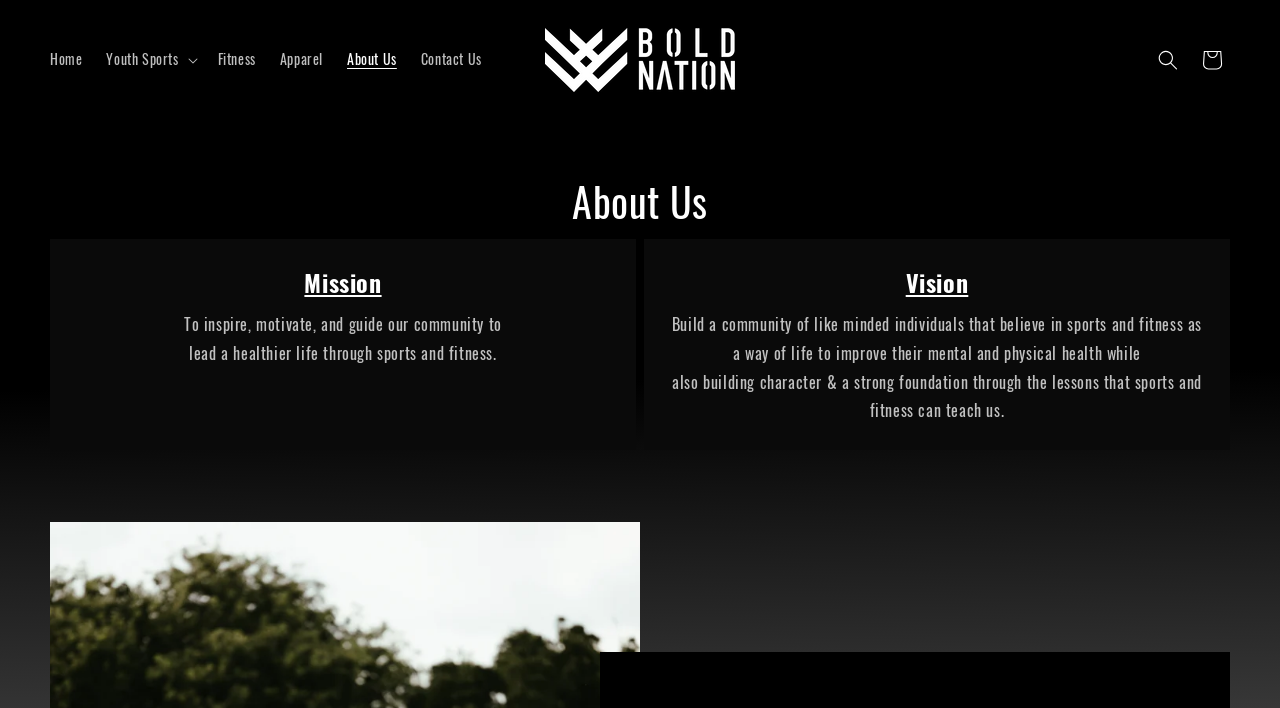What is the purpose of the search button?
Answer the question in as much detail as possible.

The search button is located in the top-right corner of the webpage and has a popup dialog associated with it. This suggests that the purpose of the search button is to allow users to search the website for specific content or keywords.